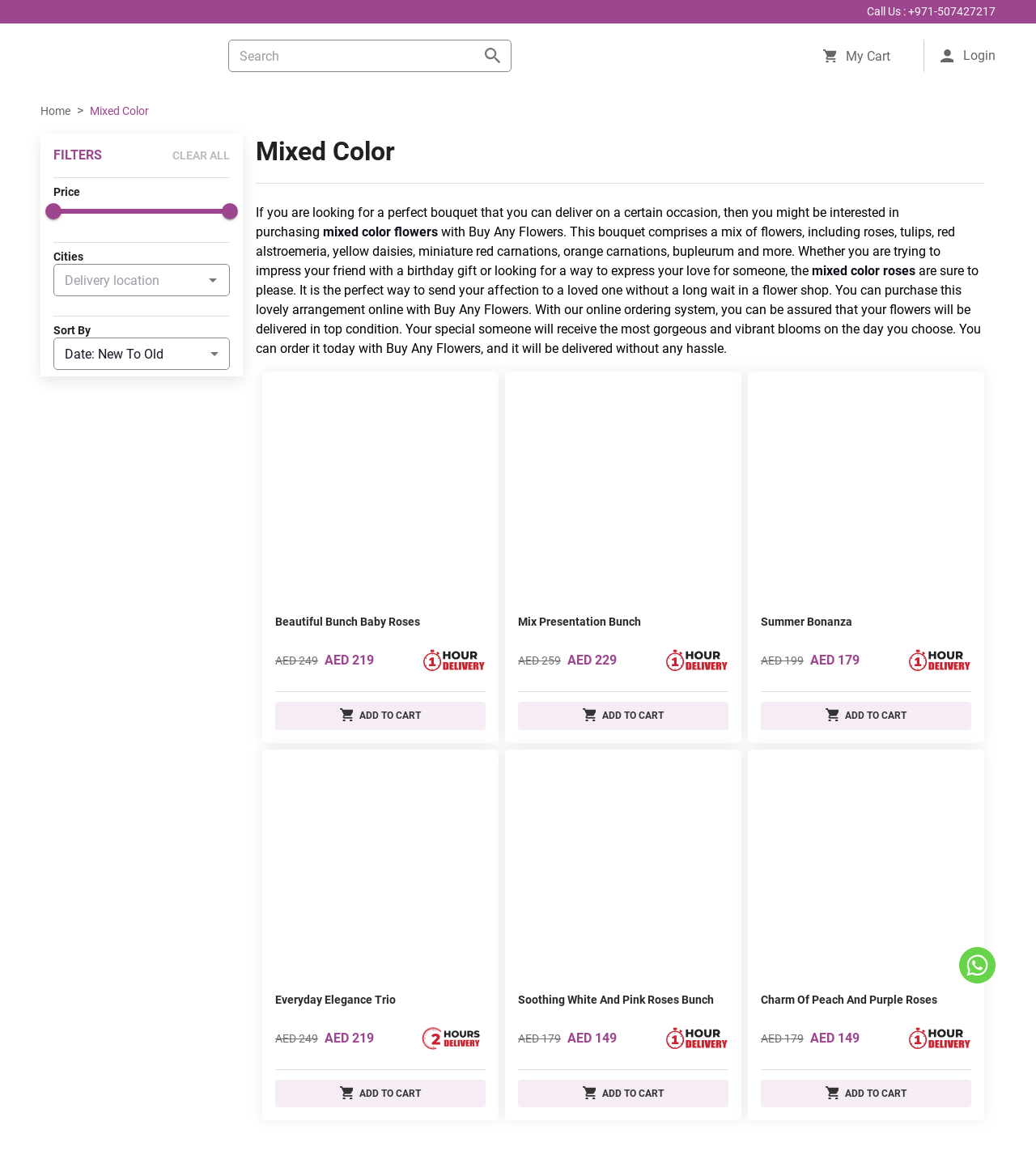Locate the bounding box coordinates of the segment that needs to be clicked to meet this instruction: "Select a delivery location".

[0.056, 0.23, 0.191, 0.249]